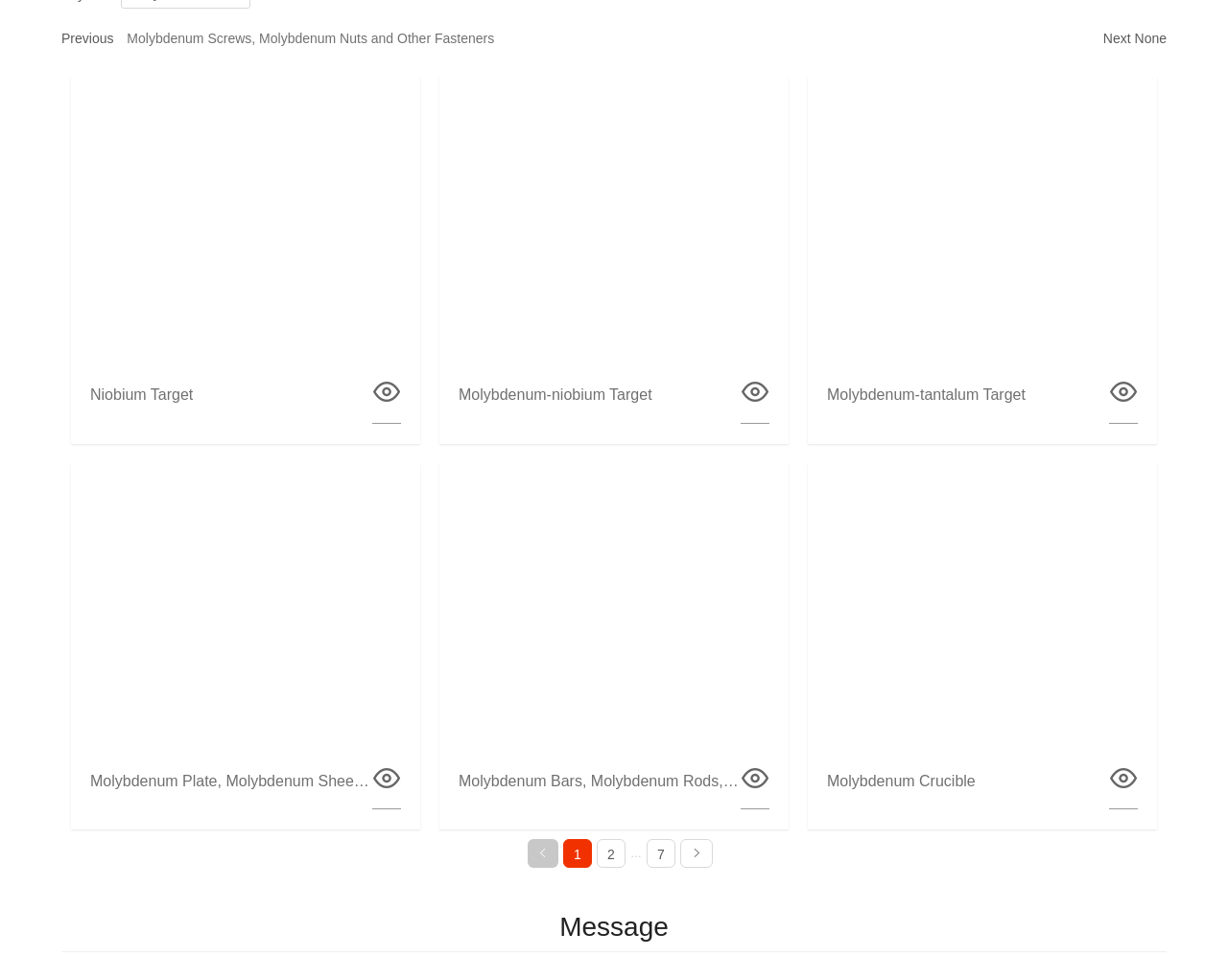Can you pinpoint the bounding box coordinates for the clickable element required for this instruction: "Visit the 'Molybdenum Screws, Molybdenum Nuts and Other Fasteners' page"? The coordinates should be four float numbers between 0 and 1, i.e., [left, top, right, bottom].

[0.103, 0.03, 0.403, 0.046]